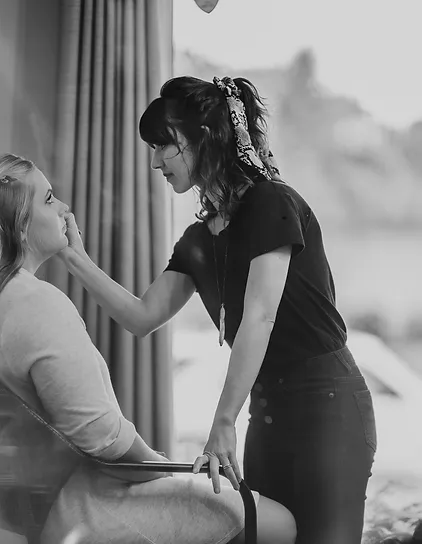Explain what is happening in the image with elaborate details.

In this evocative black-and-white photograph, a skilled hair and makeup artist is seen diligently applying makeup to a client's face in a serene, natural setting. The artist, dressed in a casual black top and high-waisted pants, leans attentively over the client, who sits comfortably in a chair with a soft, light-colored sweater. The intimate moment captures the delicate artistry and focus involved in enhancing beauty for special occasions. Sunlight filters through the nearby window, hinting at an outdoor backdrop that adds to the relaxed atmosphere of the session. This image is part of Hollie Whitis' portfolio, showcasing her expertise and passion for creating stunning looks for weddings and events.